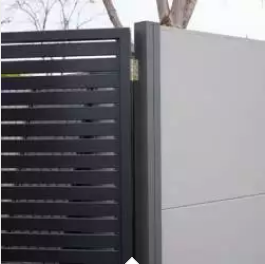Analyze the image and provide a detailed caption.

This image showcases a stylish fence design featuring a slatted gate that offers both privacy and aesthetic appeal. The gate, constructed from dark materials, is positioned alongside a sleek, light-colored wall, emphasizing a modern architectural theme. The interlocking design highlights a seamless transition between the two sections, with a visible hinge that indicates the functionality of the gate. A tree in the background adds a touch of nature to the contemporary setting, creating a harmonious blend of natural and man-made elements. This particular style is part of a collection labeled "Styleline Fencing," known for its elegant lines and sturdy construction, making it a popular choice for enhancing outdoor spaces.